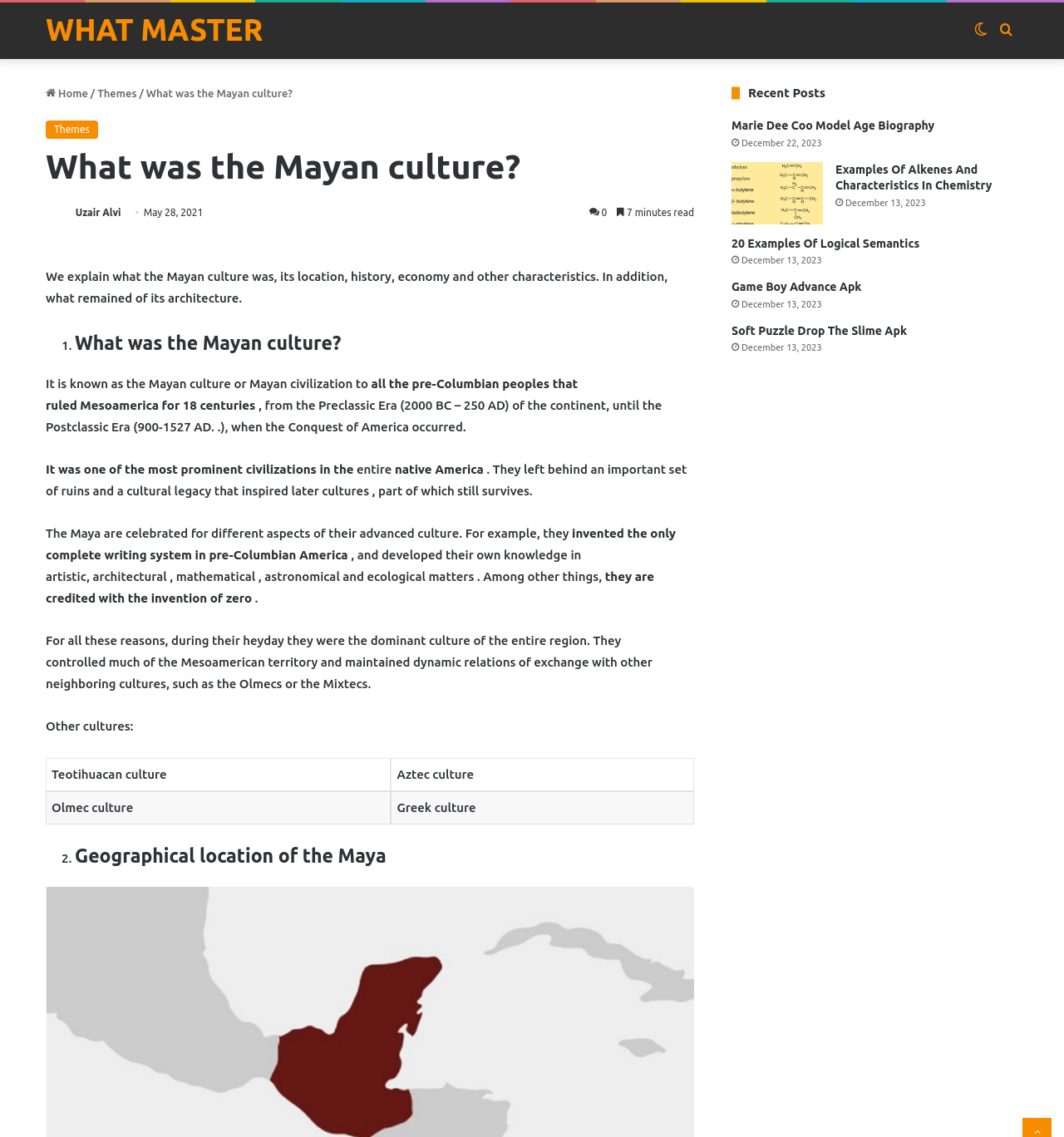What is the name of the culture that is mentioned alongside the Olmecs?
Offer a detailed and full explanation in response to the question.

The question is asking for the name of the culture that is mentioned alongside the Olmecs. According to the webpage, the Mixtecs are mentioned alongside the Olmecs as neighboring cultures that had dynamic relations of exchange with the Mayans.